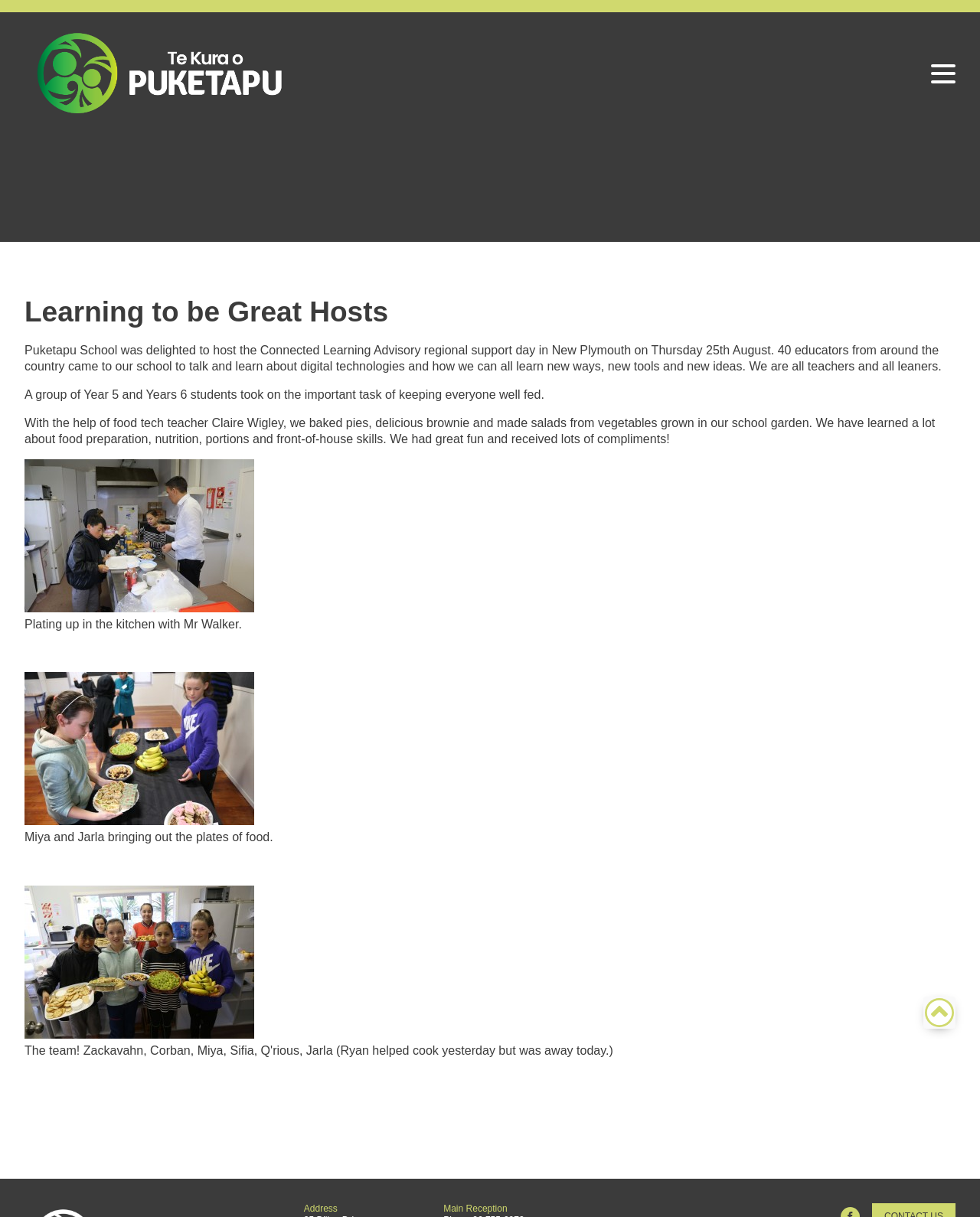Carefully examine the image and provide an in-depth answer to the question: Who helped the students with food preparation?

The text states that the students baked pies, made delicious brownie, and prepared salads with the help of food tech teacher Claire Wigley.